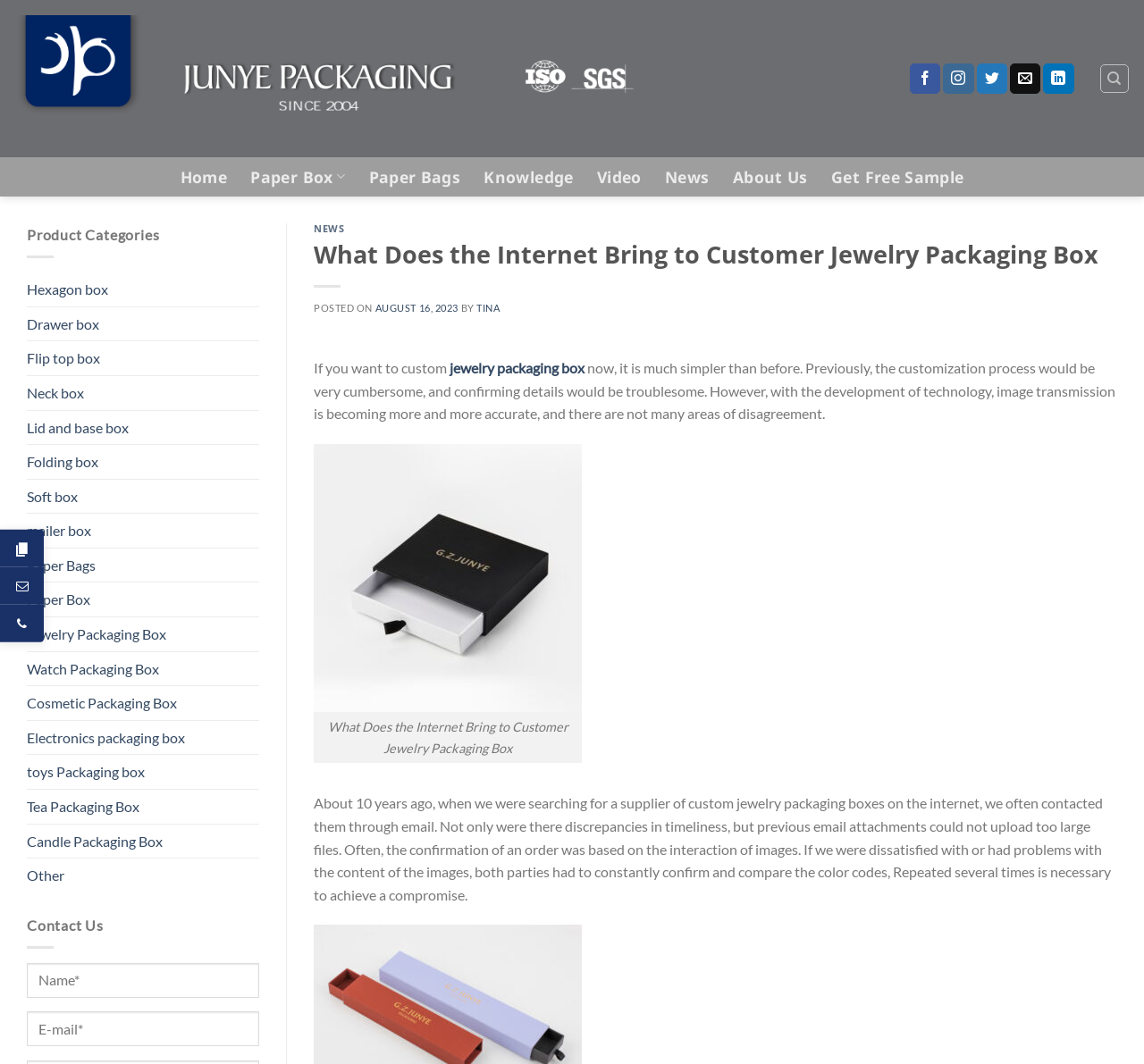What is the category of 'Hexagon box'?
From the screenshot, supply a one-word or short-phrase answer.

Product Categories